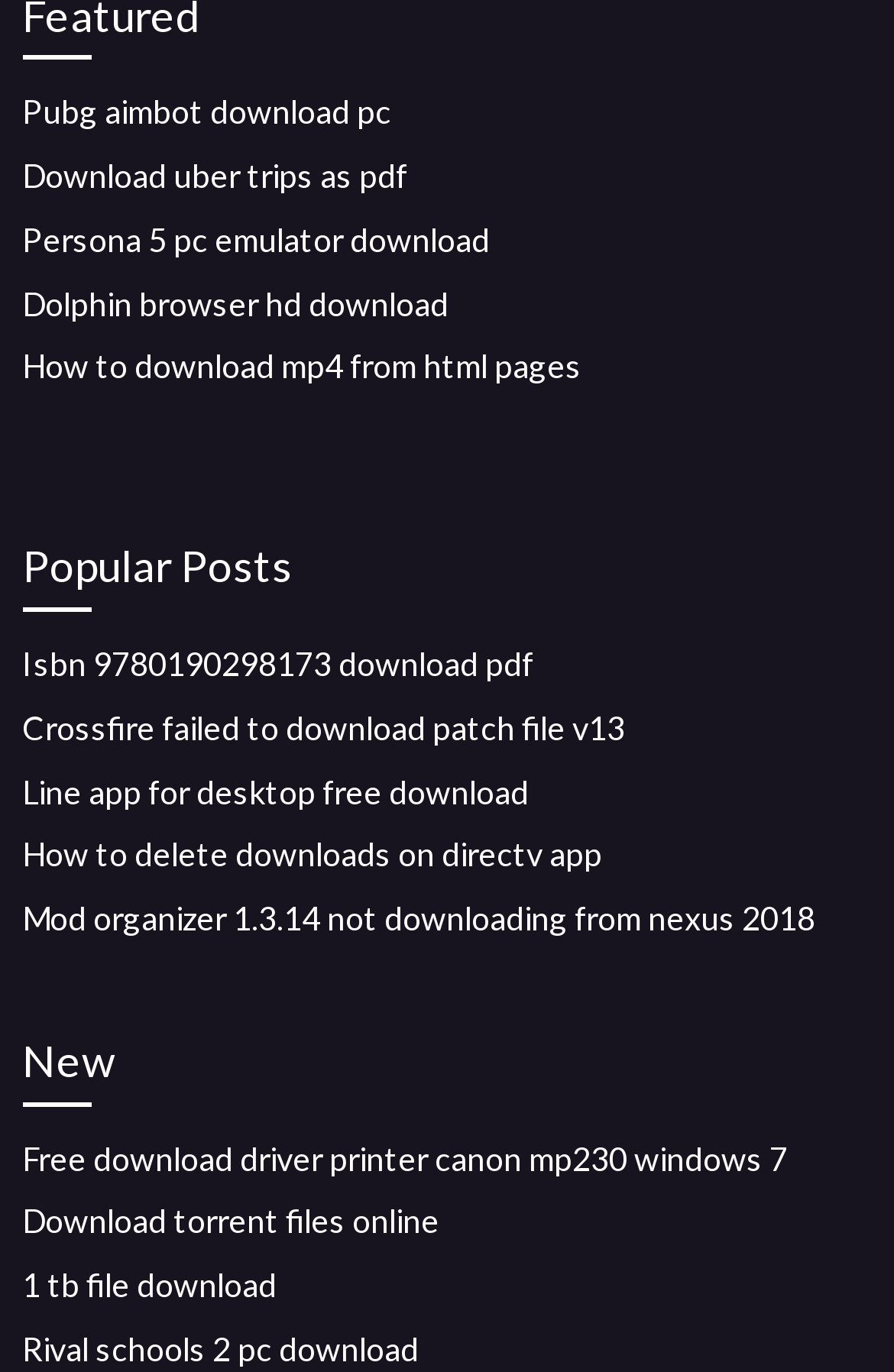Using the given element description, provide the bounding box coordinates (top-left x, top-left y, bottom-right x, bottom-right y) for the corresponding UI element in the screenshot: Menu

None